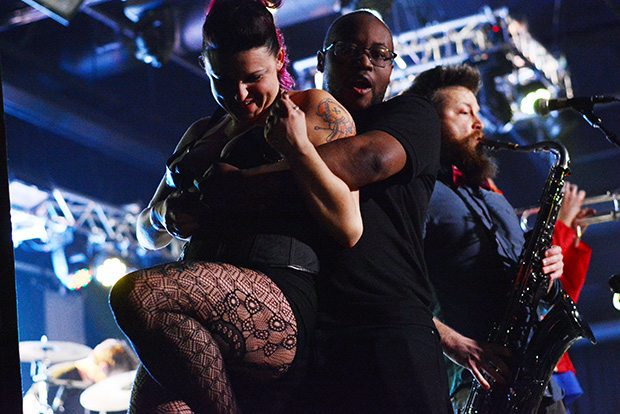Is the saxophonist in the background of the performance?
Look at the image and respond with a one-word or short-phrase answer.

No